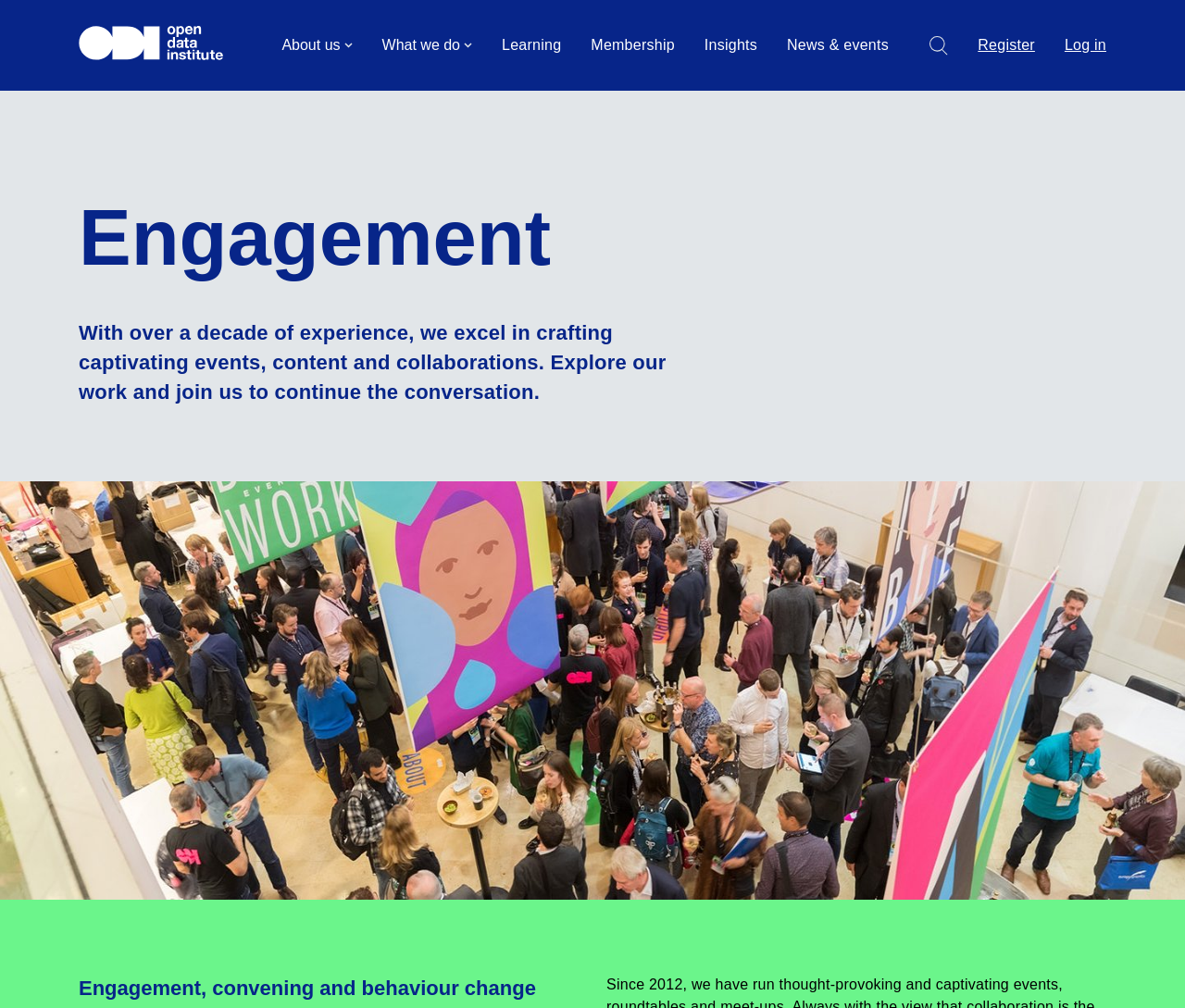What is the tone of the static text?
Refer to the image and respond with a one-word or short-phrase answer.

Inviting